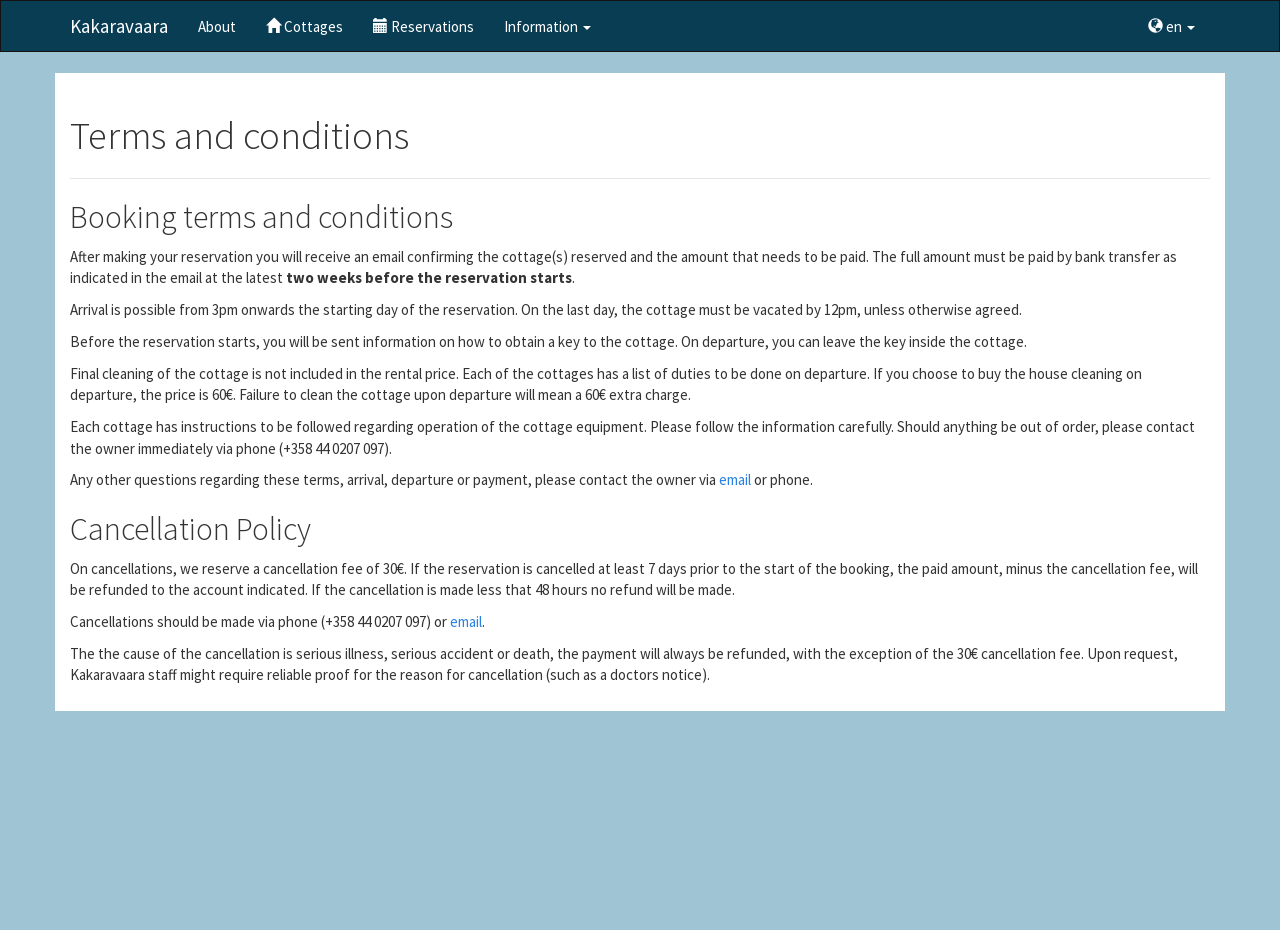Please determine the bounding box coordinates of the element's region to click for the following instruction: "Contact via email".

[0.562, 0.506, 0.587, 0.526]